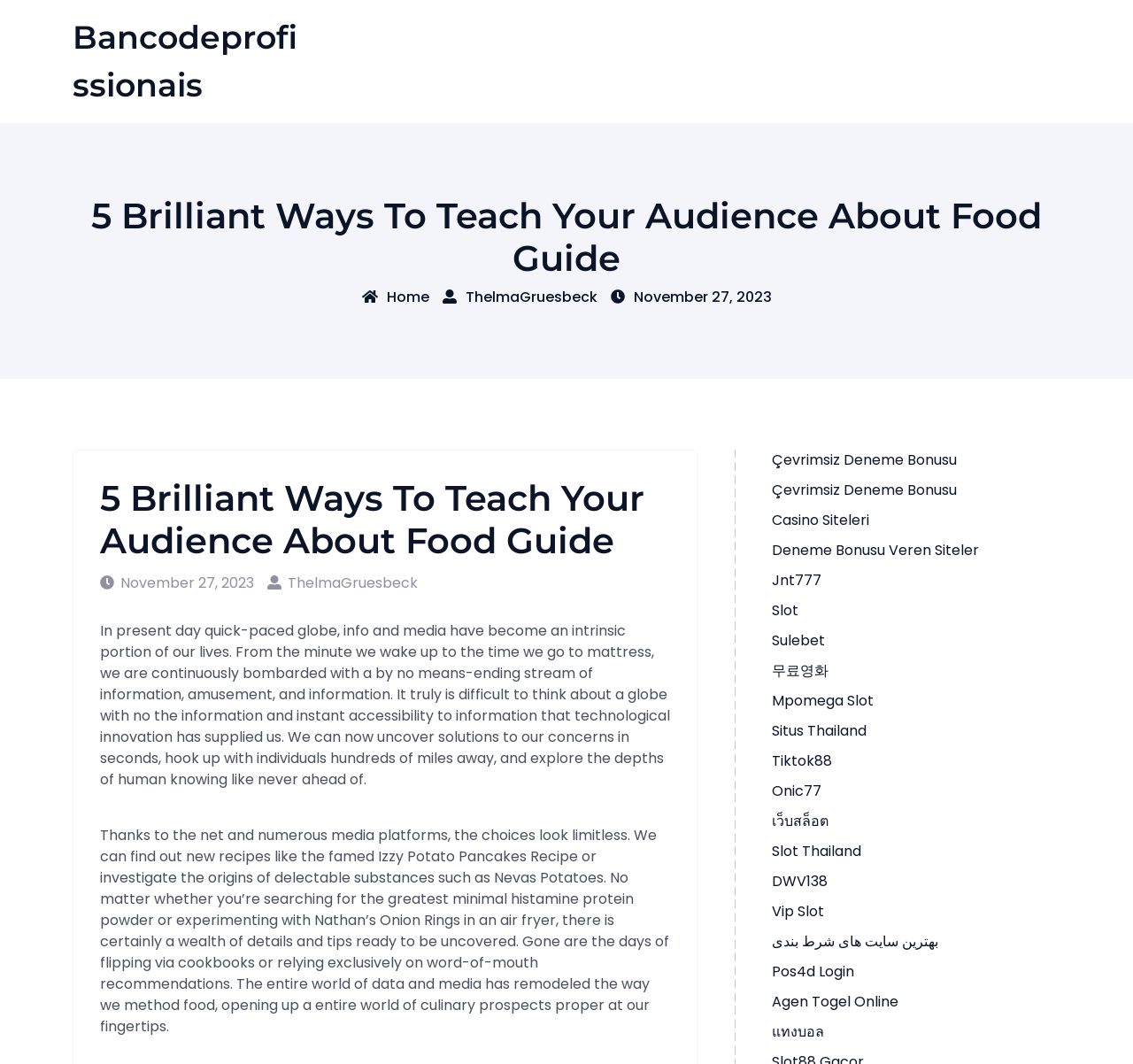Given the following UI element description: "çevrimsiz deneme bonusu", find the bounding box coordinates in the webpage screenshot.

[0.681, 0.422, 0.845, 0.442]